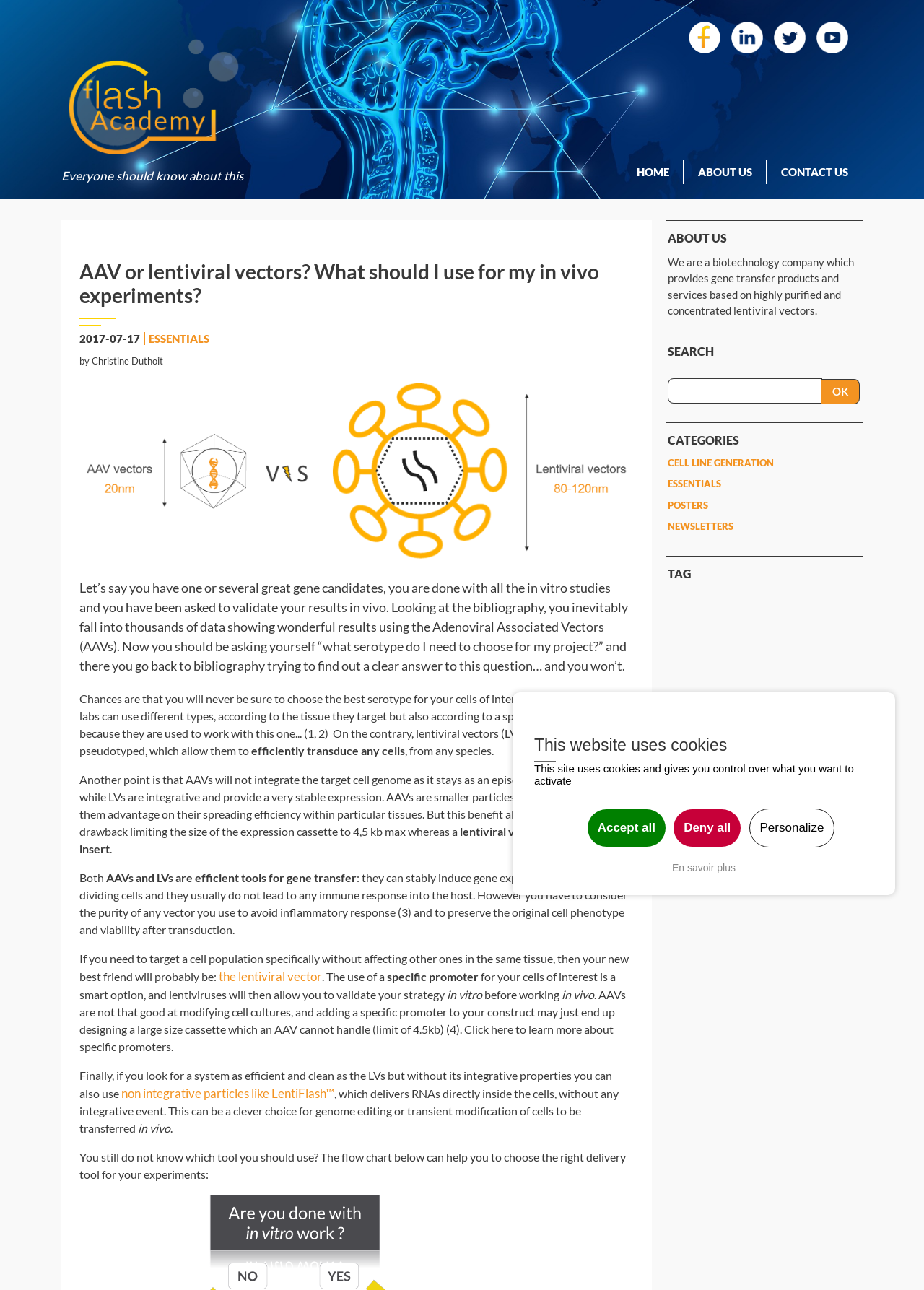Please analyze the image and provide a thorough answer to the question:
What is the advantage of lentiviral vectors over AAV?

According to the blog post, lentiviral vectors have an advantage over AAV in that they can carry a larger insert size, up to 10kb, whereas AAV has a limit of 4.5kb.